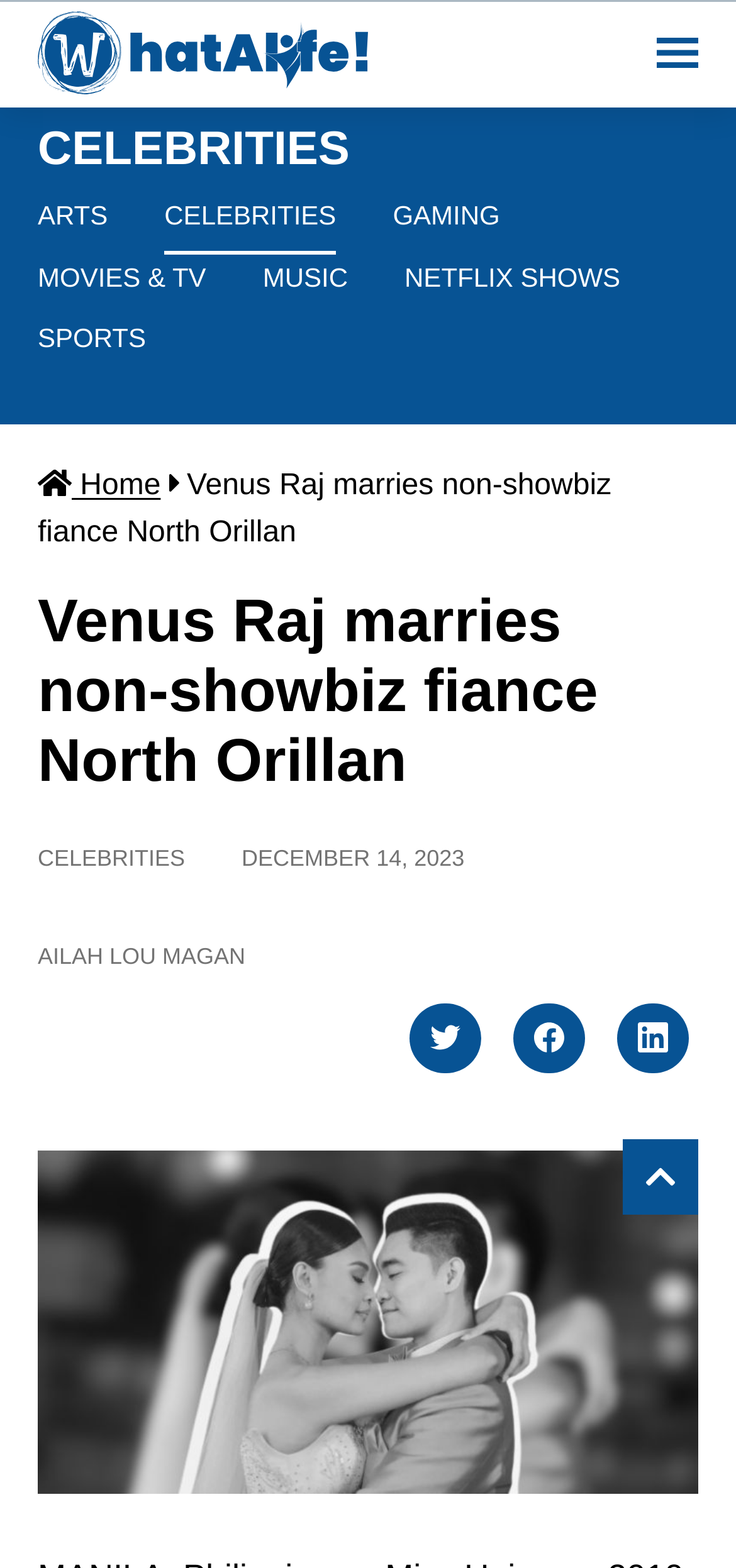What is the purpose of the buttons at the bottom of the article?
Please provide a comprehensive and detailed answer to the question.

The buttons at the bottom of the article have images and text indicating that they are for sharing the article on Twitter, Facebook, and LinkedIn, respectively.